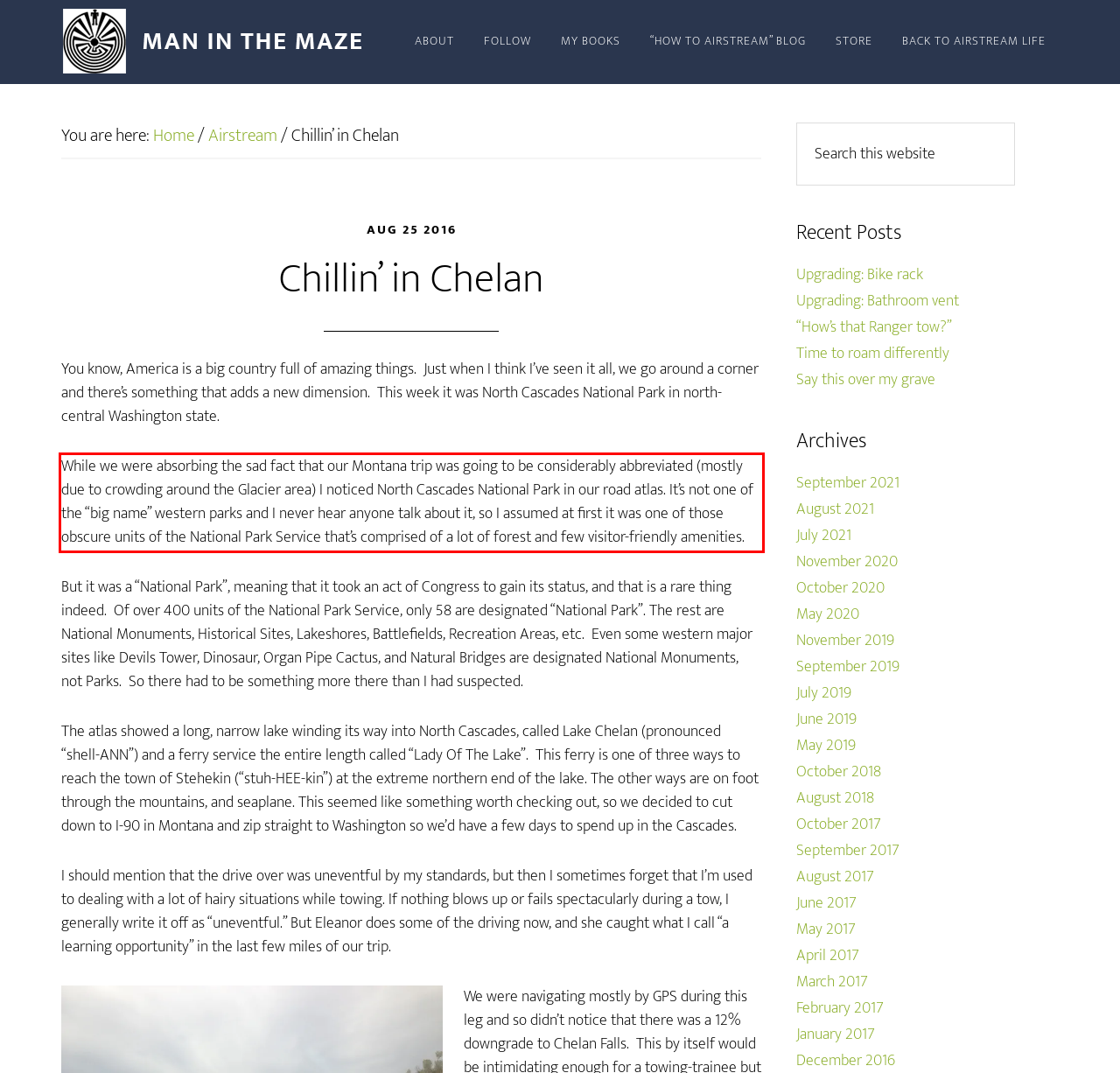There is a screenshot of a webpage with a red bounding box around a UI element. Please use OCR to extract the text within the red bounding box.

While we were absorbing the sad fact that our Montana trip was going to be considerably abbreviated (mostly due to crowding around the Glacier area) I noticed North Cascades National Park in our road atlas. It’s not one of the “big name” western parks and I never hear anyone talk about it, so I assumed at first it was one of those obscure units of the National Park Service that’s comprised of a lot of forest and few visitor-friendly amenities.